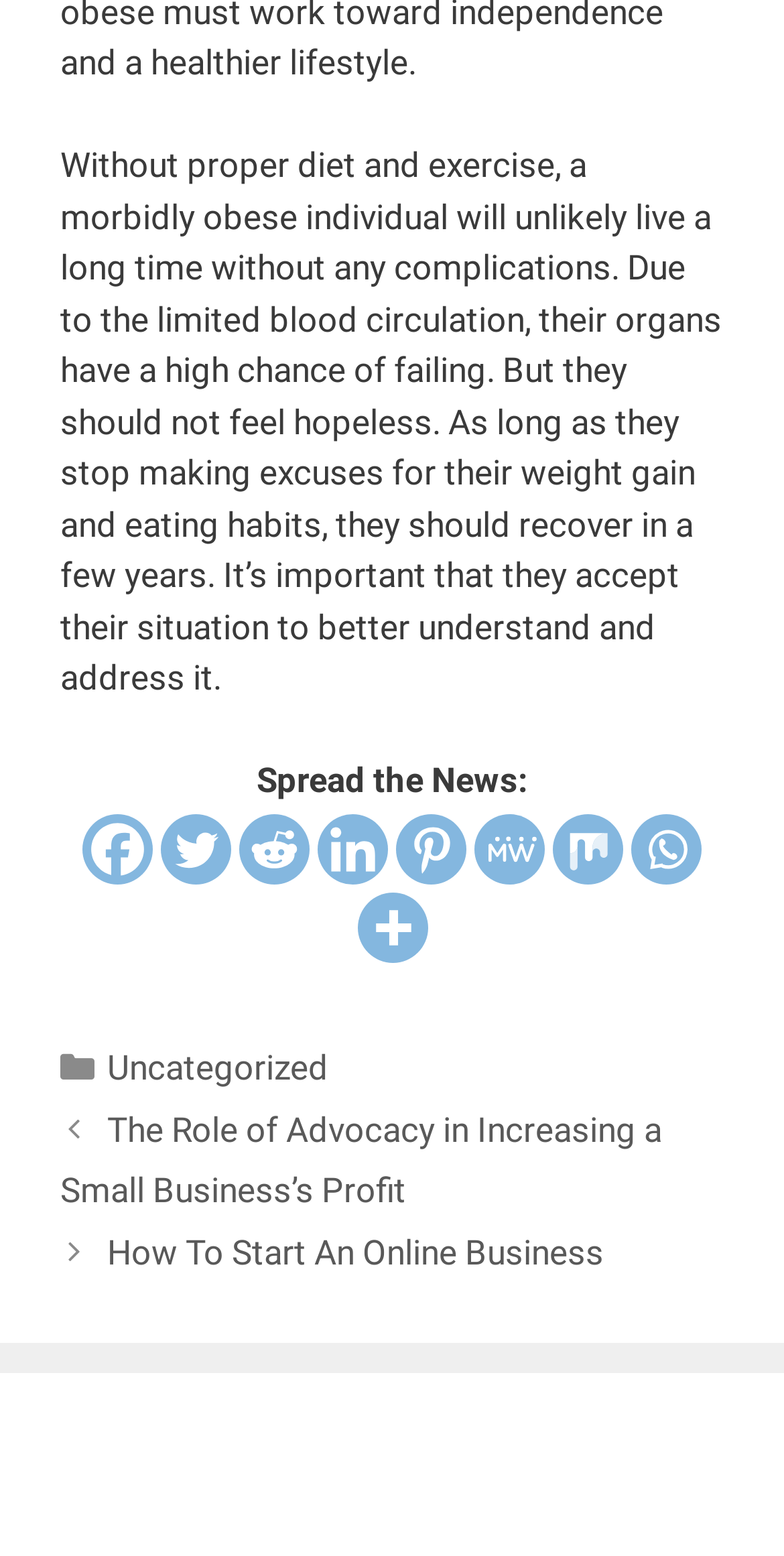Please identify the bounding box coordinates of the clickable area that will allow you to execute the instruction: "View 'Recent Posts'".

None